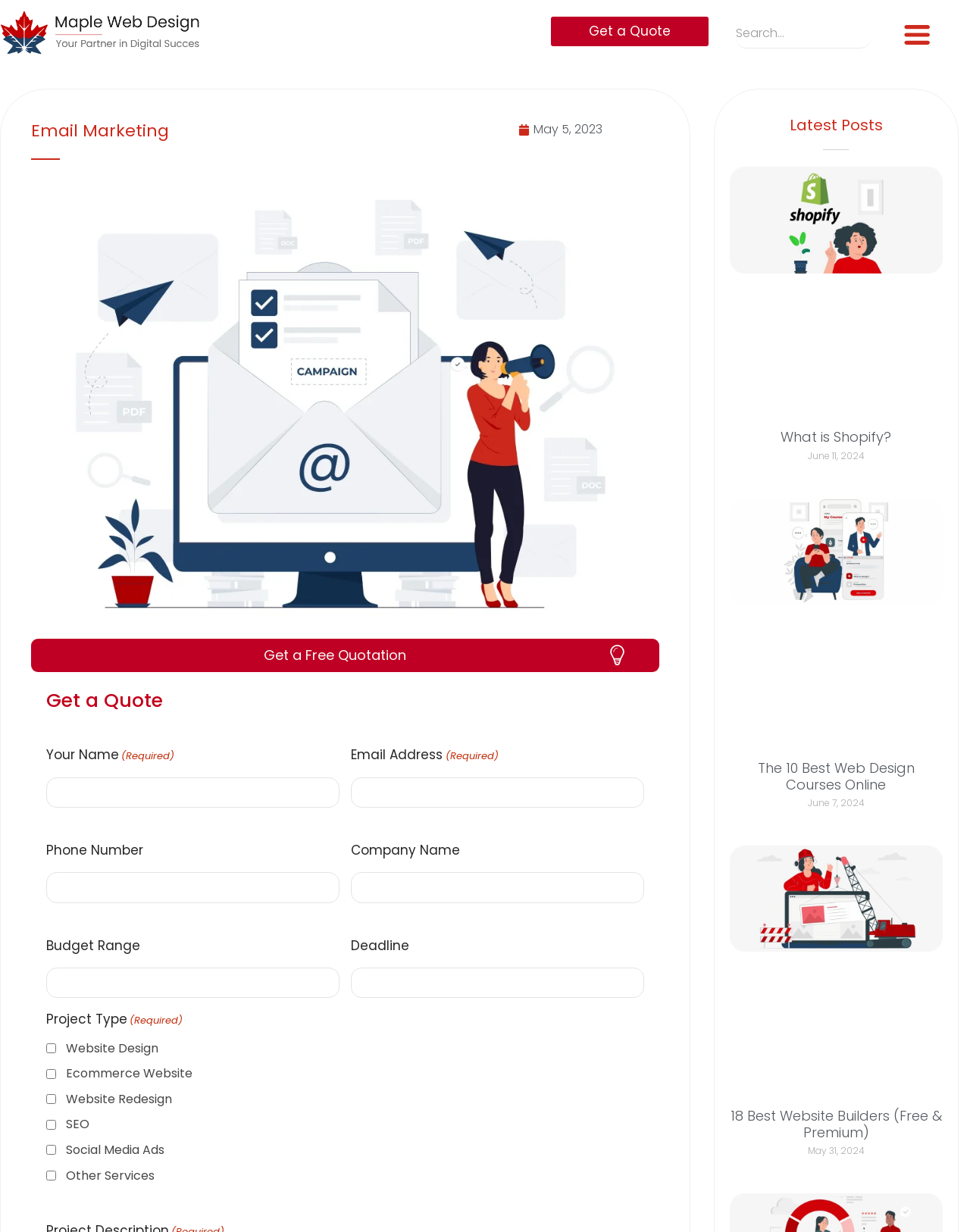Locate the bounding box coordinates of the clickable region necessary to complete the following instruction: "Open the menu". Provide the coordinates in the format of four float numbers between 0 and 1, i.e., [left, top, right, bottom].

[0.905, 0.009, 0.979, 0.047]